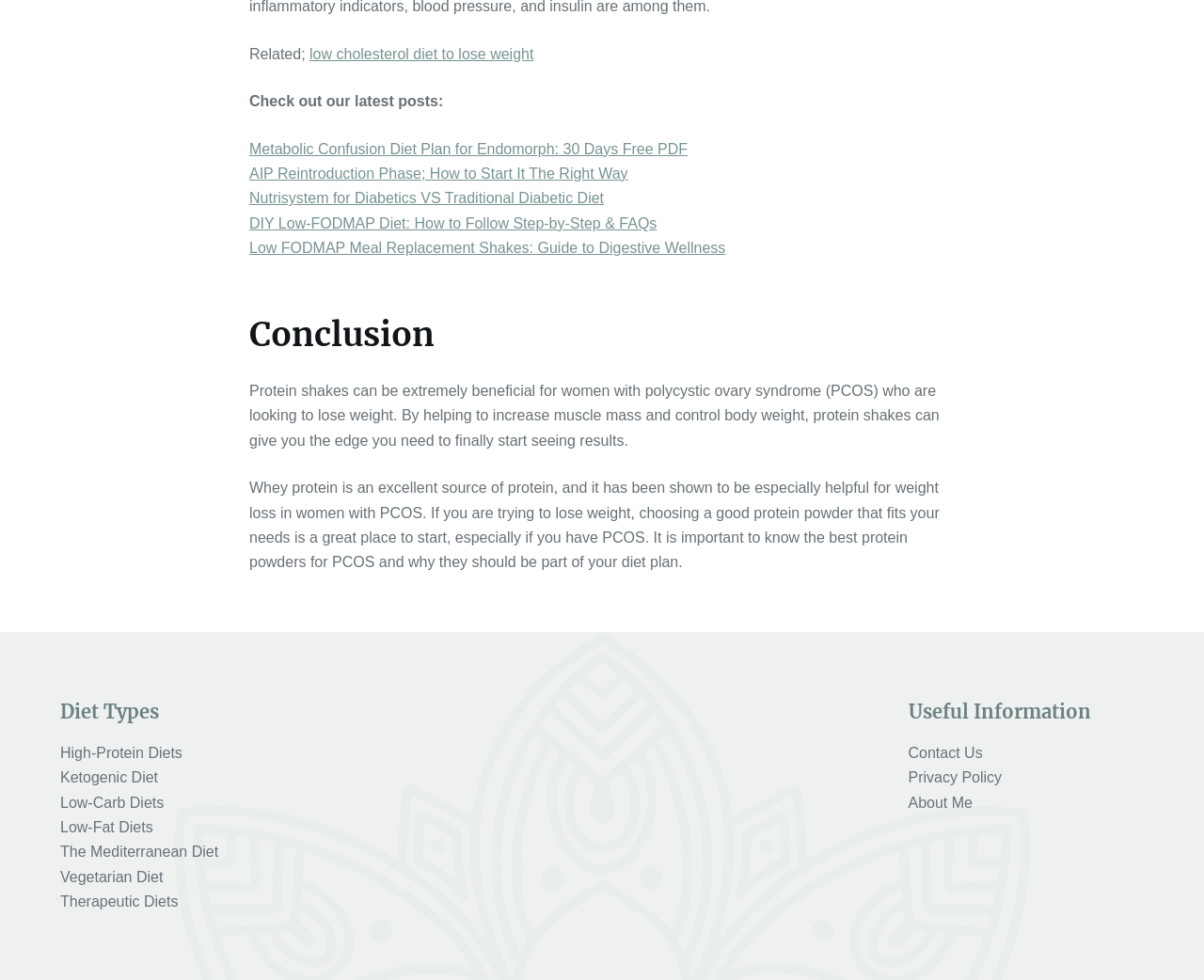Please locate the bounding box coordinates of the region I need to click to follow this instruction: "Check the Privacy Policy".

[0.754, 0.785, 0.832, 0.801]